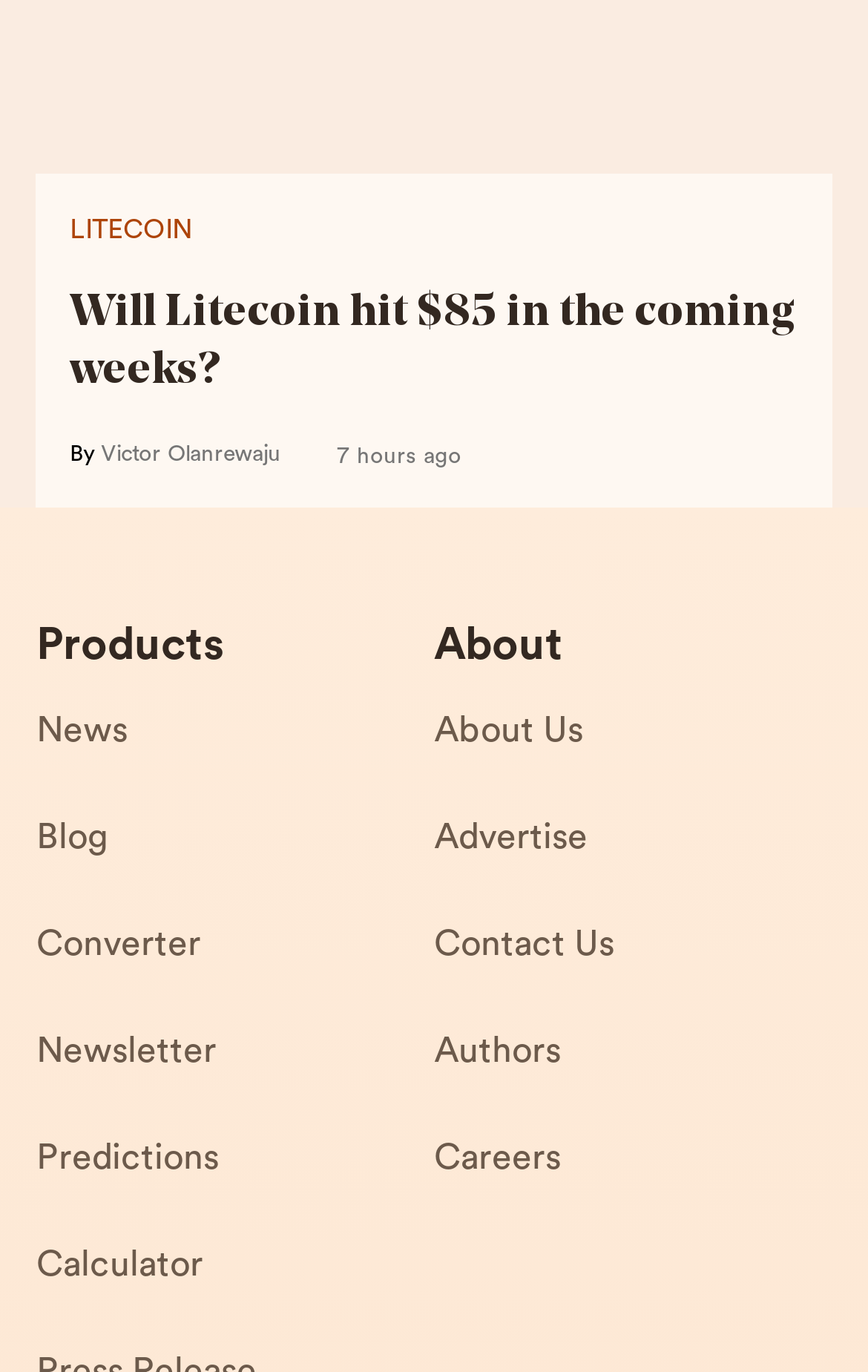Identify the bounding box for the UI element specified in this description: "Contact Us". The coordinates must be four float numbers between 0 and 1, formatted as [left, top, right, bottom].

[0.5, 0.666, 0.958, 0.743]